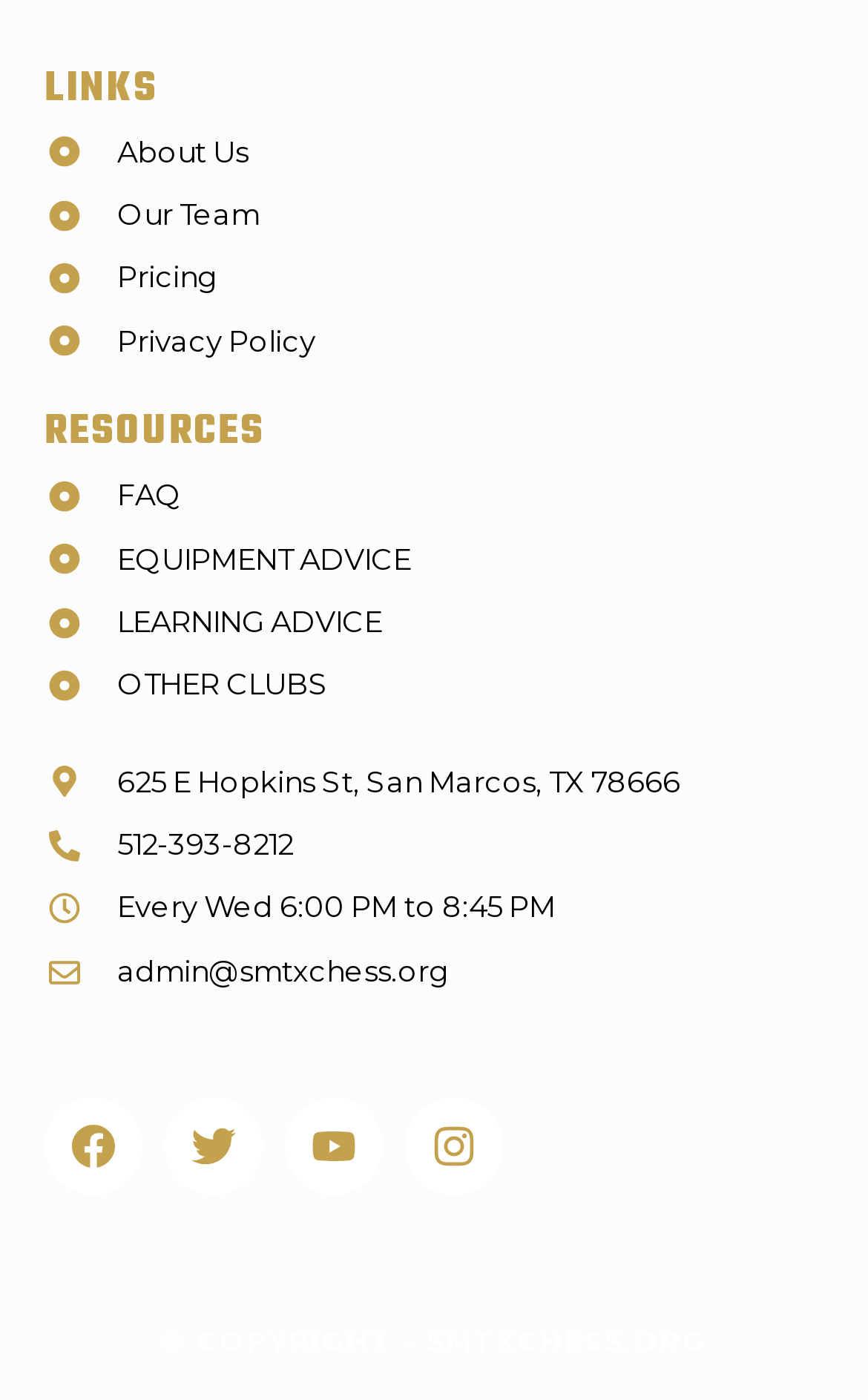Please answer the following question using a single word or phrase: 
What is the name of the organization?

SMTXCHESS.ORG